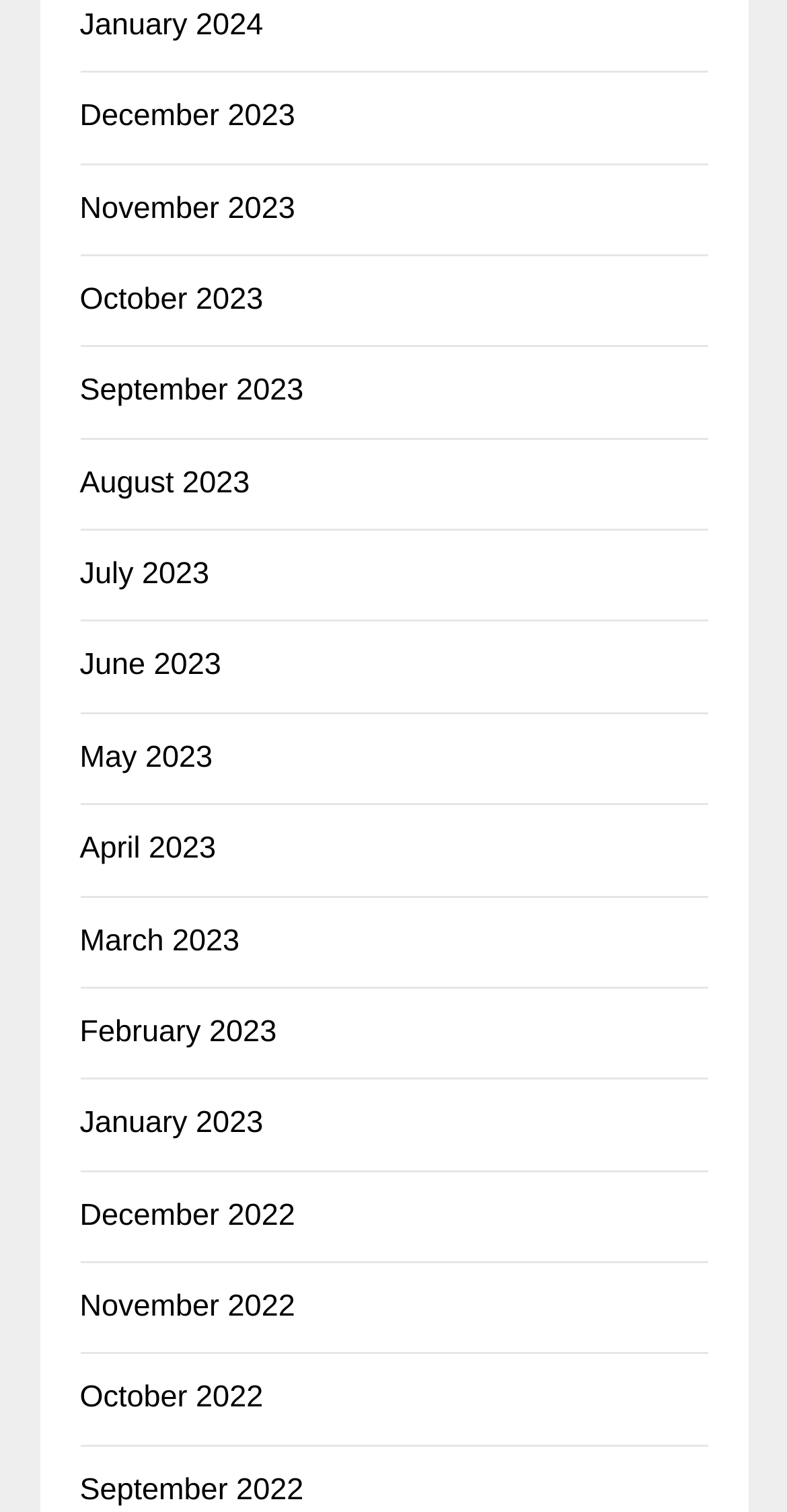Can you find the bounding box coordinates for the element that needs to be clicked to execute this instruction: "check September 2023"? The coordinates should be given as four float numbers between 0 and 1, i.e., [left, top, right, bottom].

[0.101, 0.247, 0.386, 0.27]